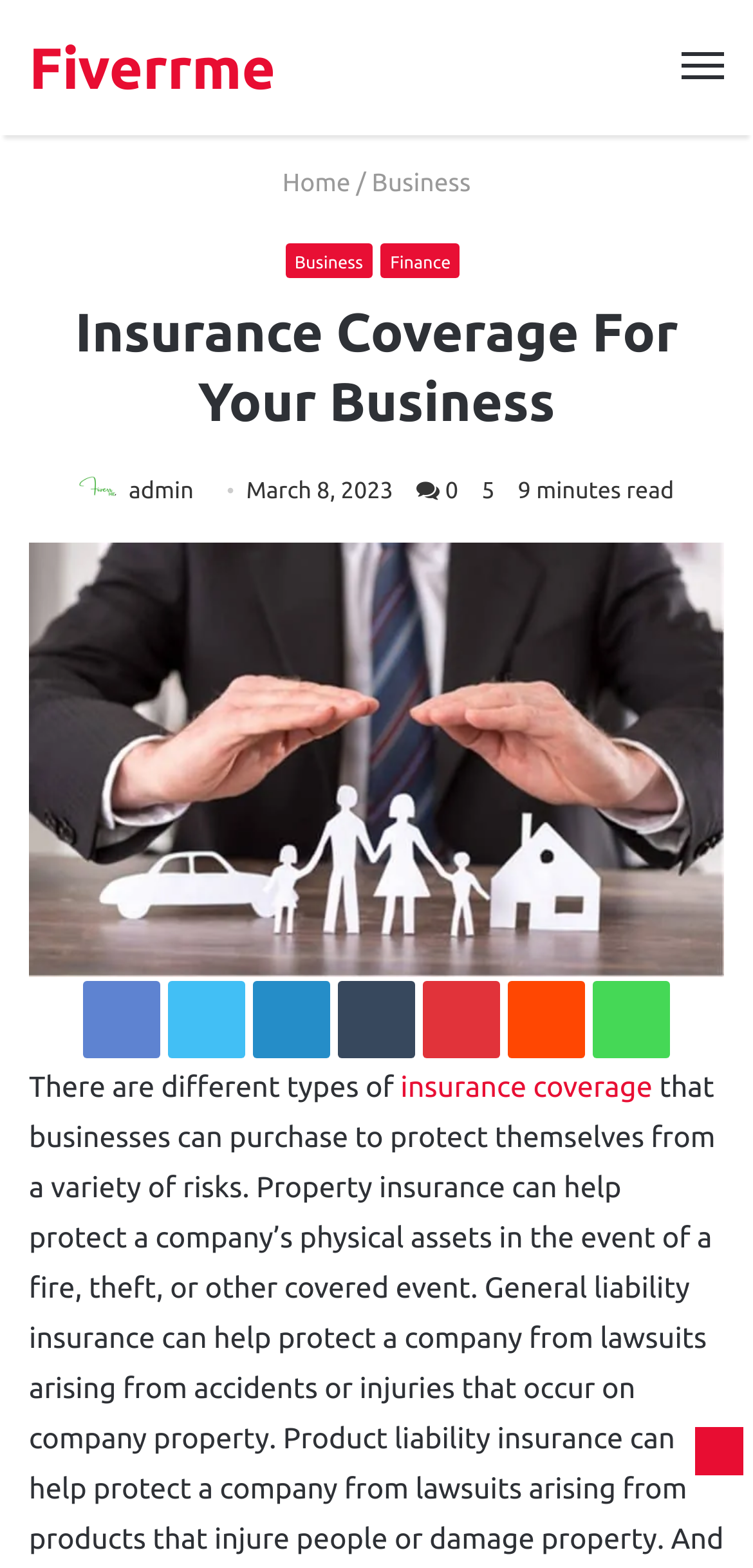Pinpoint the bounding box coordinates of the clickable element needed to complete the instruction: "Read more about 'insurance coverage'". The coordinates should be provided as four float numbers between 0 and 1: [left, top, right, bottom].

[0.532, 0.682, 0.867, 0.703]